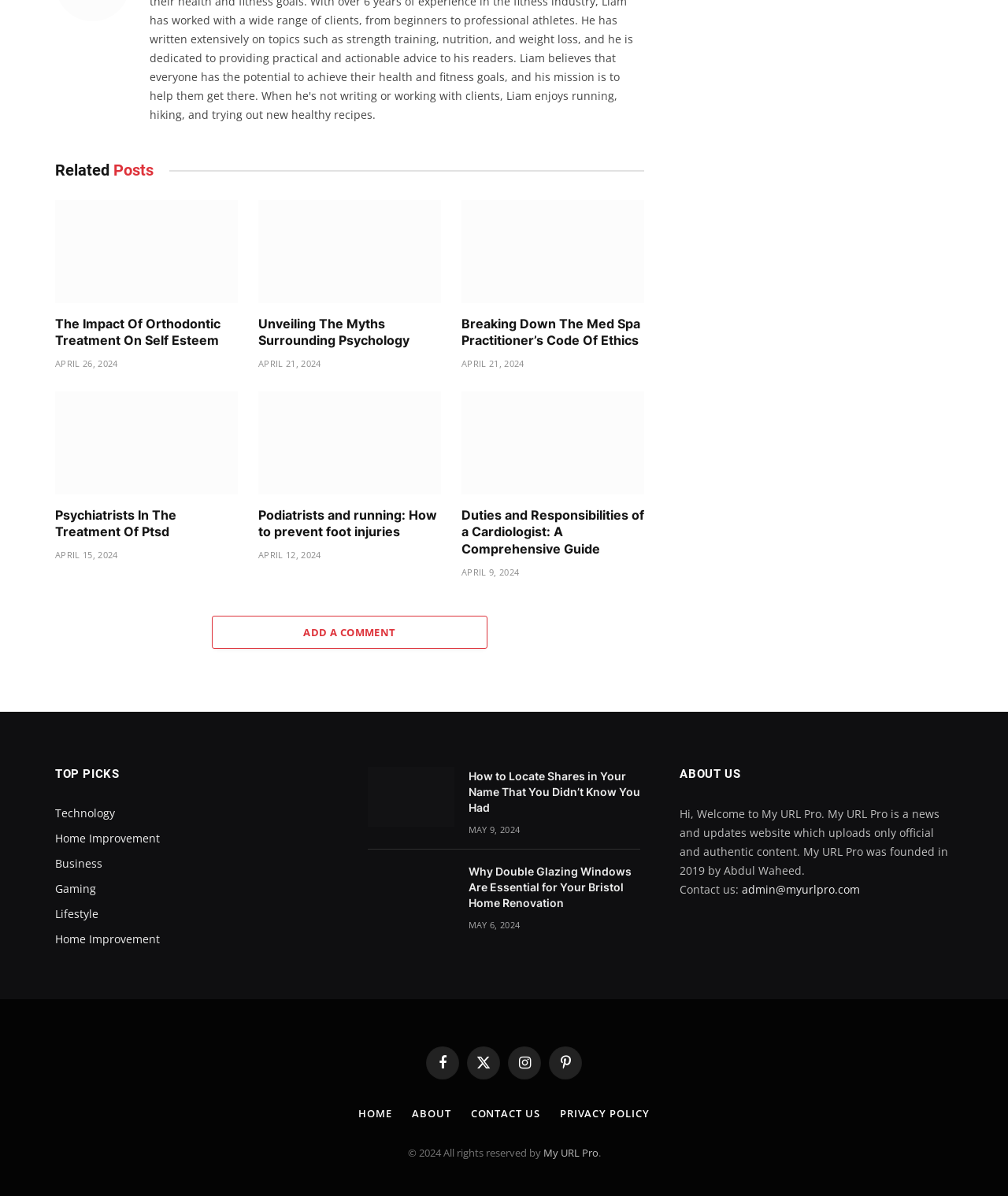Please identify the bounding box coordinates of the area I need to click to accomplish the following instruction: "Go to 'HOME'".

[0.356, 0.925, 0.389, 0.937]